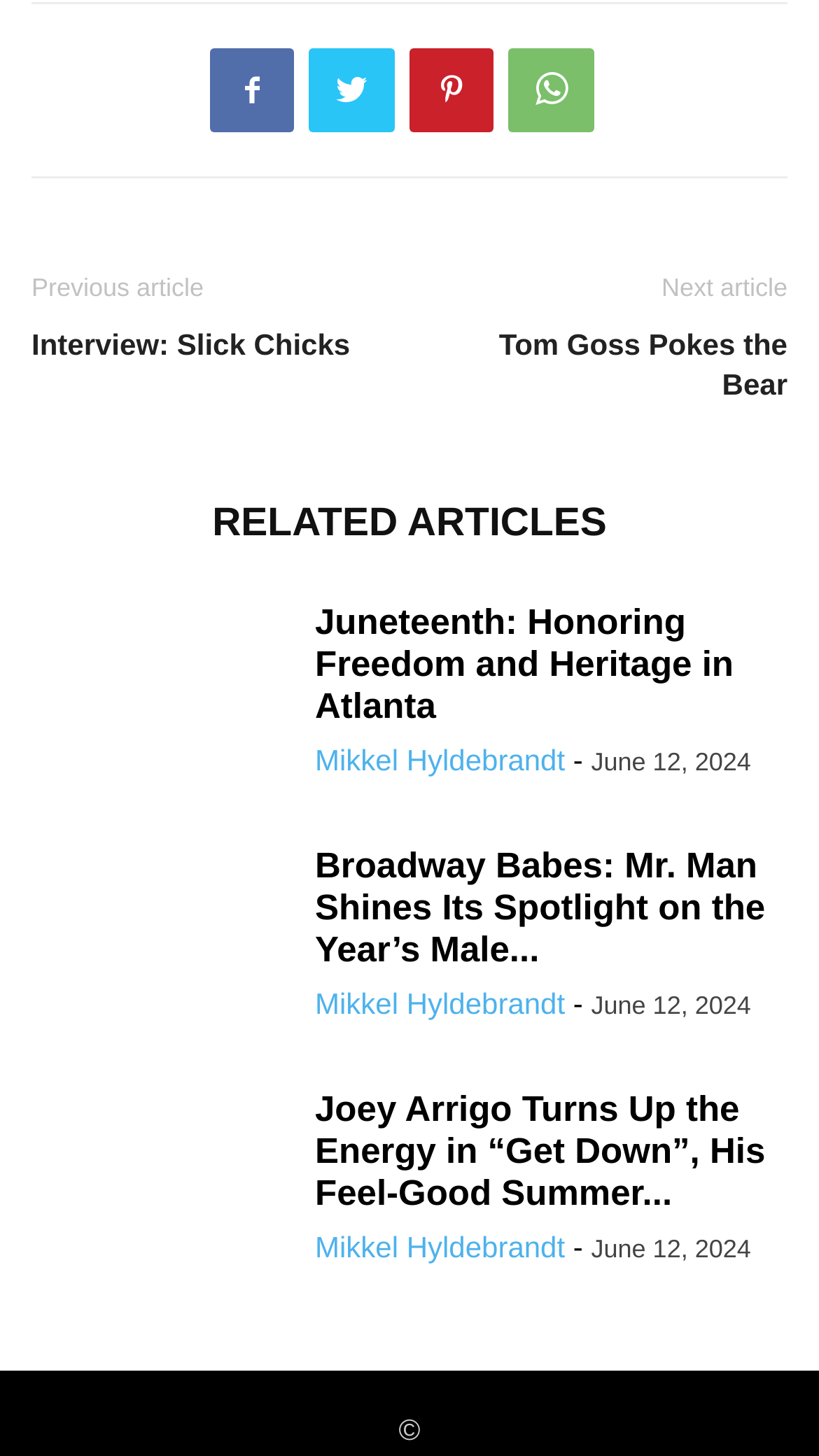Please identify the bounding box coordinates of the clickable element to fulfill the following instruction: "Click on the previous article link". The coordinates should be four float numbers between 0 and 1, i.e., [left, top, right, bottom].

[0.038, 0.188, 0.249, 0.208]